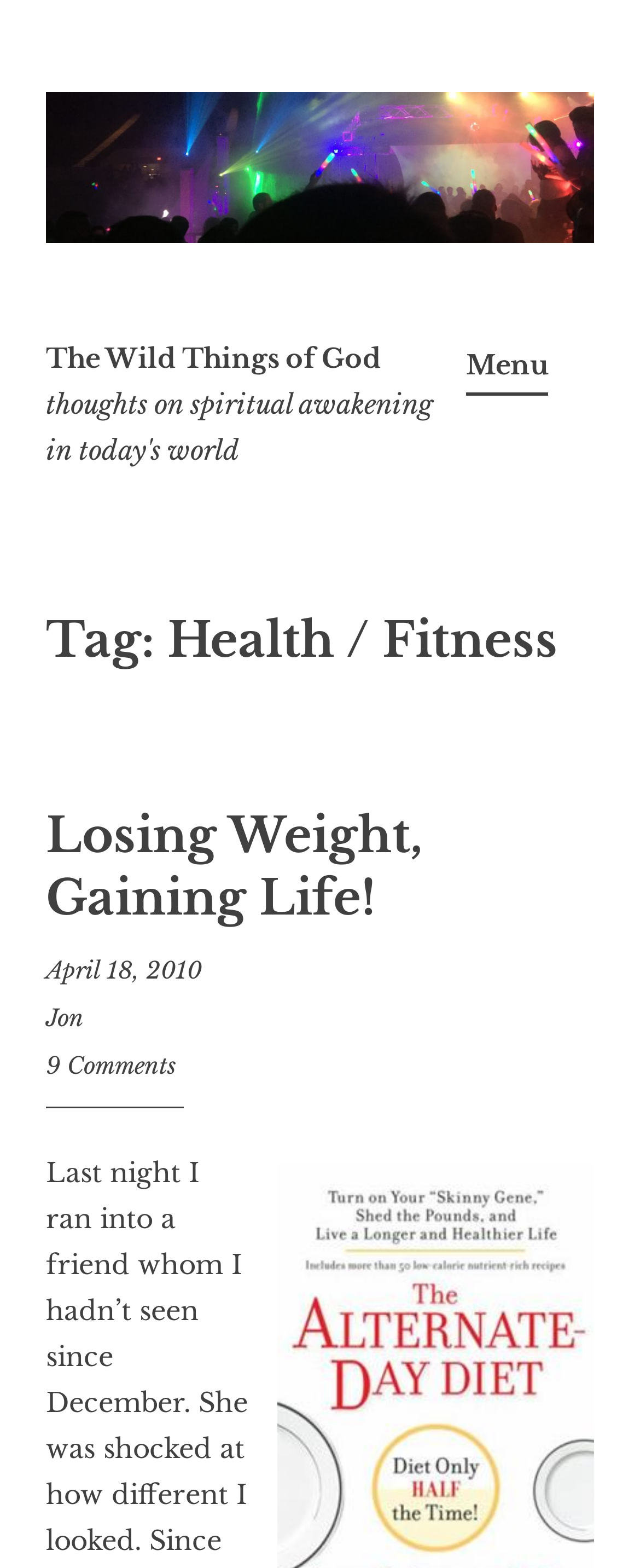What is the title of the current article?
Using the visual information, answer the question in a single word or phrase.

Losing Weight, Gaining Life!